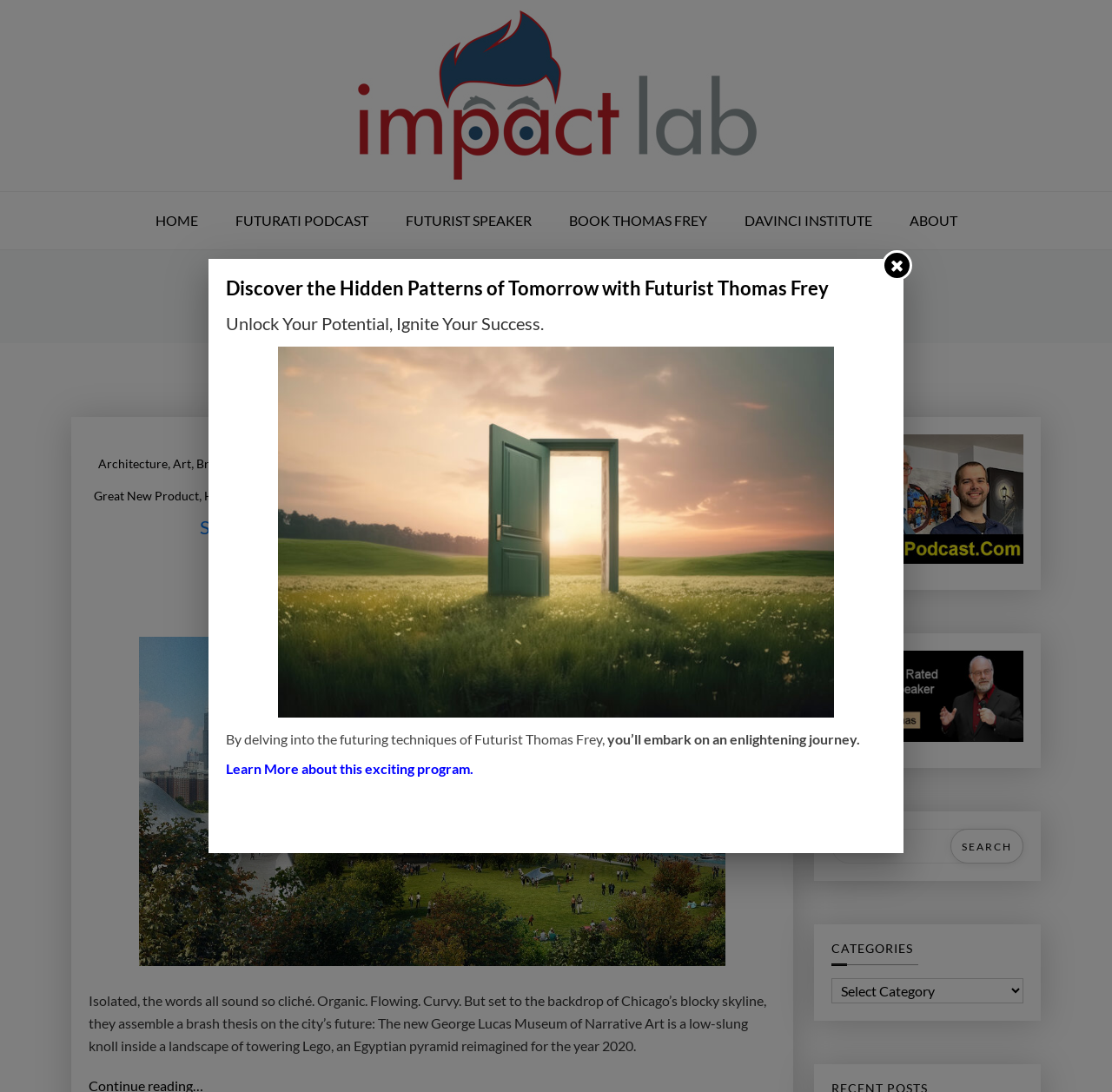What is the main topic of this webpage?
Please craft a detailed and exhaustive response to the question.

Based on the webpage content, I can see that the main topic is about Futurist Thomas Frey, as there are multiple links and images related to him, and the webpage seems to be promoting his work and ideas.